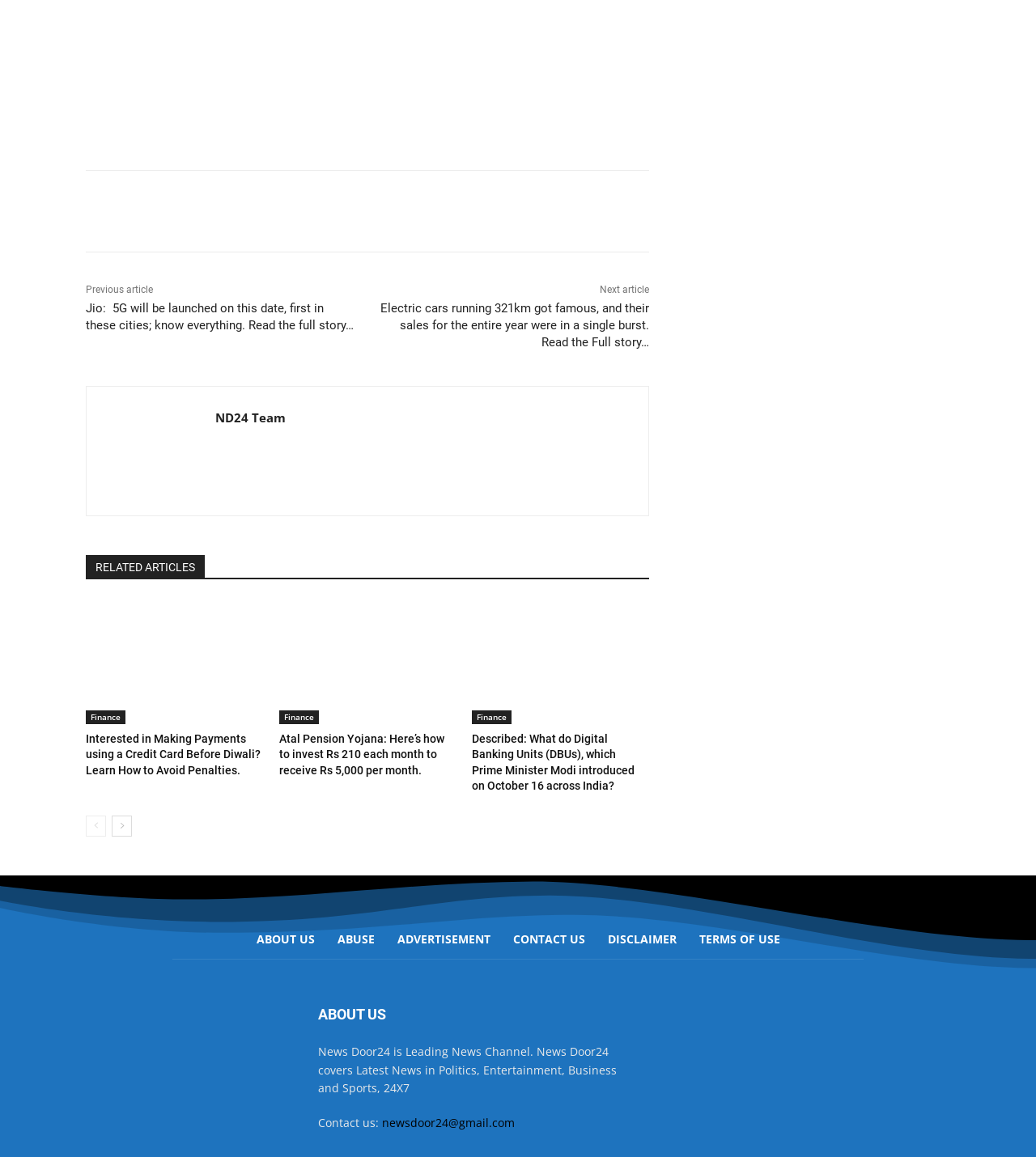Predict the bounding box coordinates for the UI element described as: "parent_node: ND24 Team title="ND24 Team"". The coordinates should be four float numbers between 0 and 1, presented as [left, top, right, bottom].

[0.1, 0.349, 0.191, 0.431]